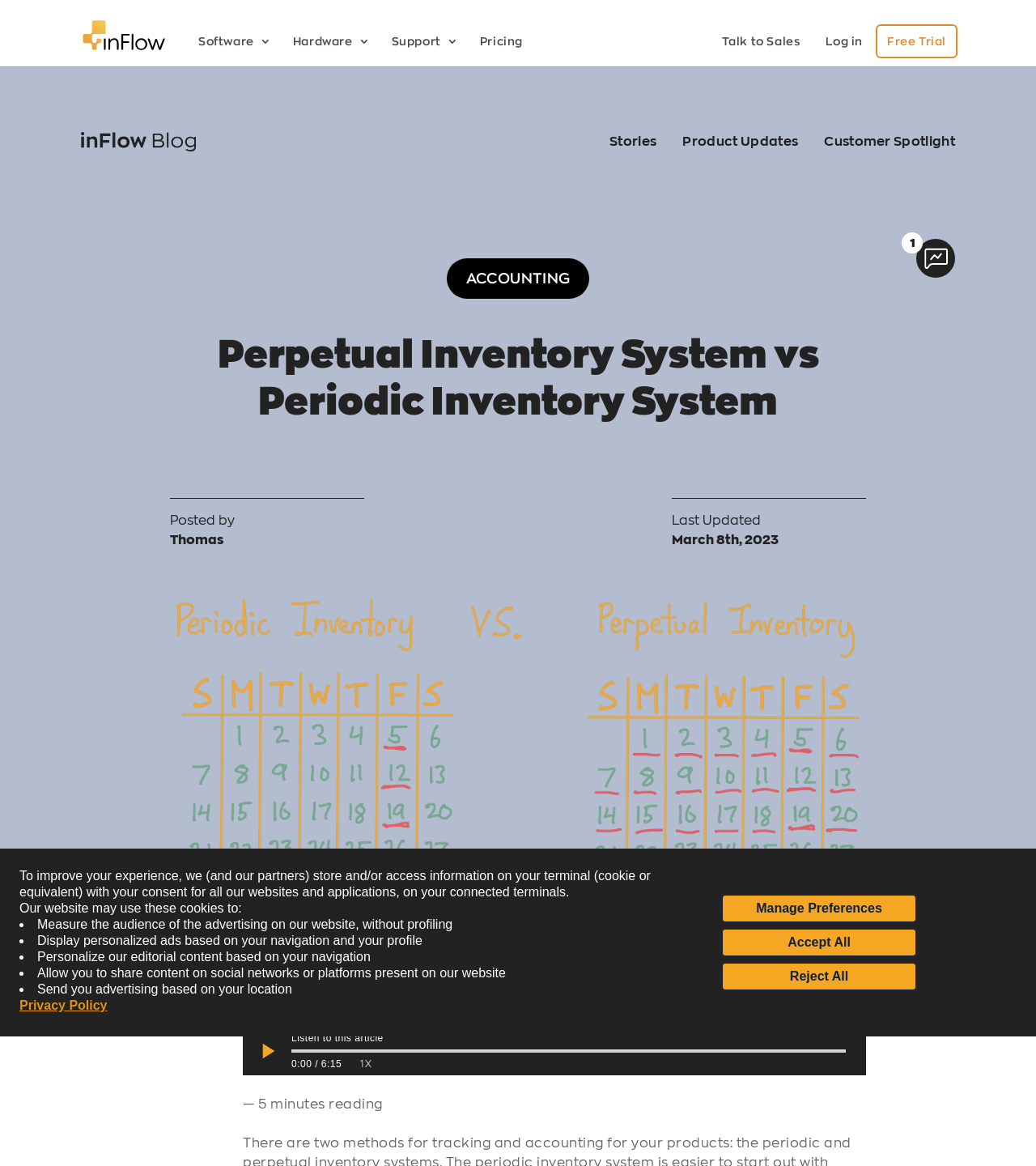Locate the bounding box coordinates of the area to click to fulfill this instruction: "Listen to the article". The bounding box should be presented as four float numbers between 0 and 1, in the order [left, top, right, bottom].

[0.281, 0.886, 0.37, 0.895]